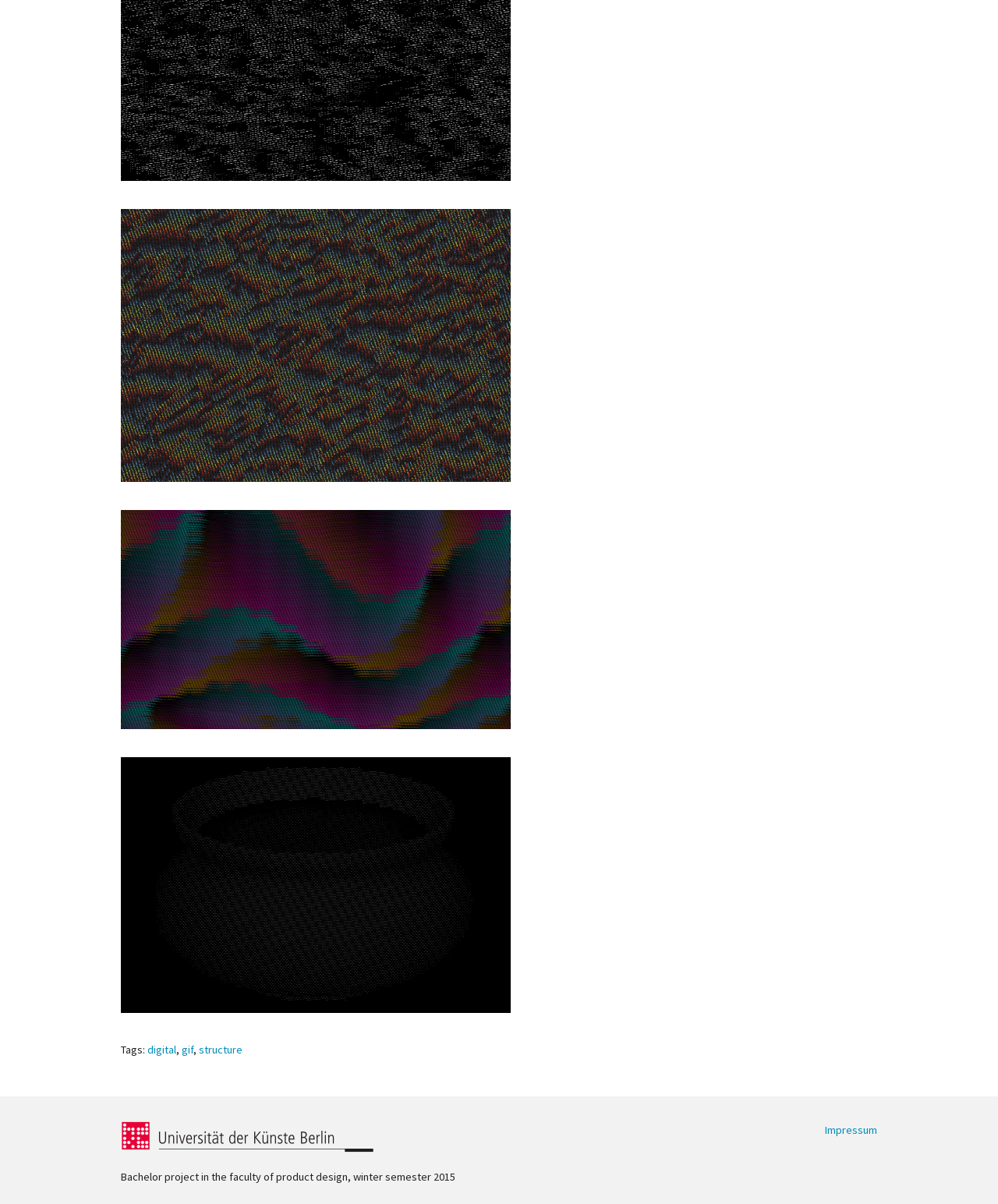What is the topic of the tags in the footer?
Using the image, respond with a single word or phrase.

Digital, gif, structure